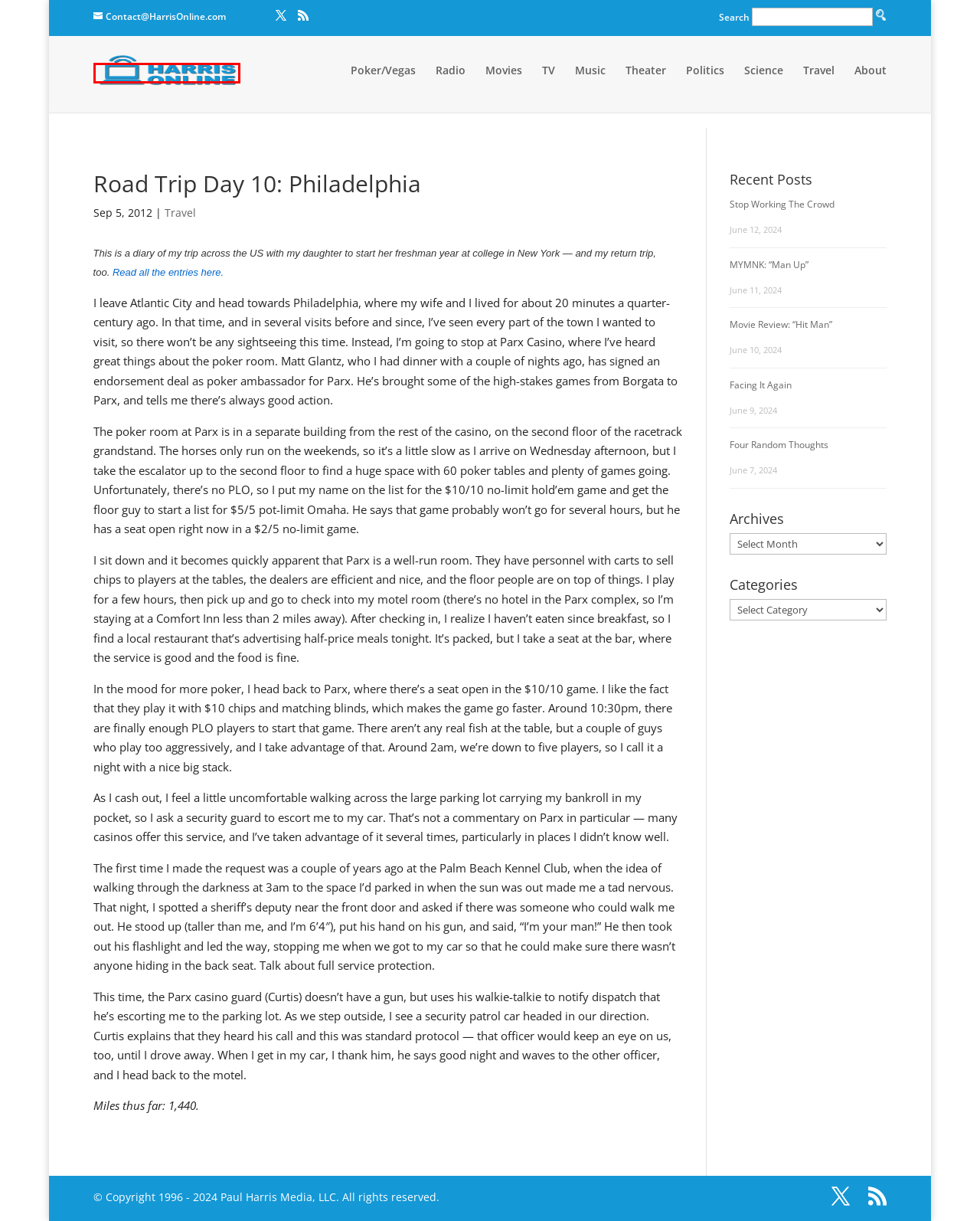Look at the screenshot of a webpage that includes a red bounding box around a UI element. Select the most appropriate webpage description that matches the page seen after clicking the highlighted element. Here are the candidates:
A. Search results for "label/road trip" | Paul Harris Online
B. Music | Paul Harris Online
C. Politics | Paul Harris Online
D. Movies | Paul Harris Online
E. Paul Harris Online | Thoughts on radio, TV, movies, poker, theater, and more
F. About Me | Paul Harris Online
G. Facing It Again | Paul Harris Online
H. Movie Review: “Hit Man” | Paul Harris Online

E